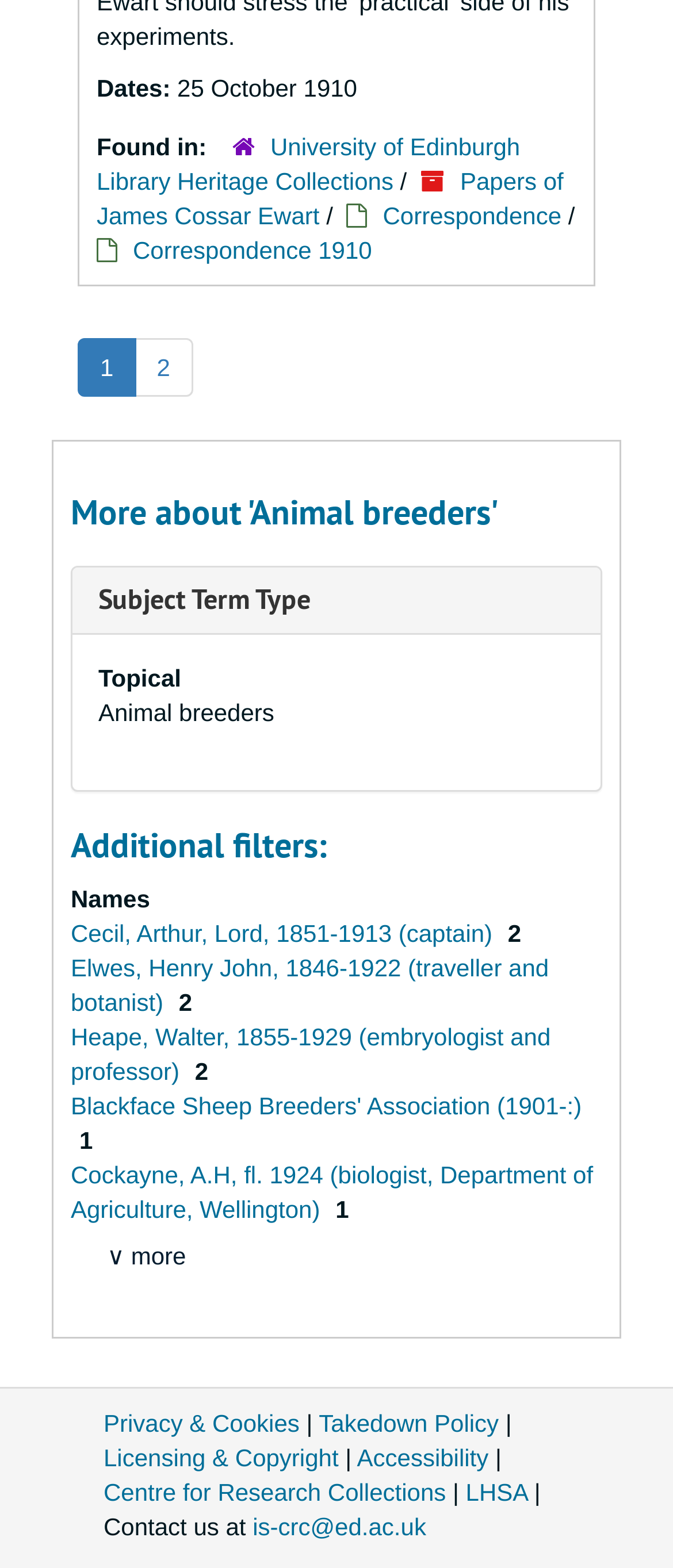How many links are there at the bottom of the webpage? Examine the screenshot and reply using just one word or a brief phrase.

7